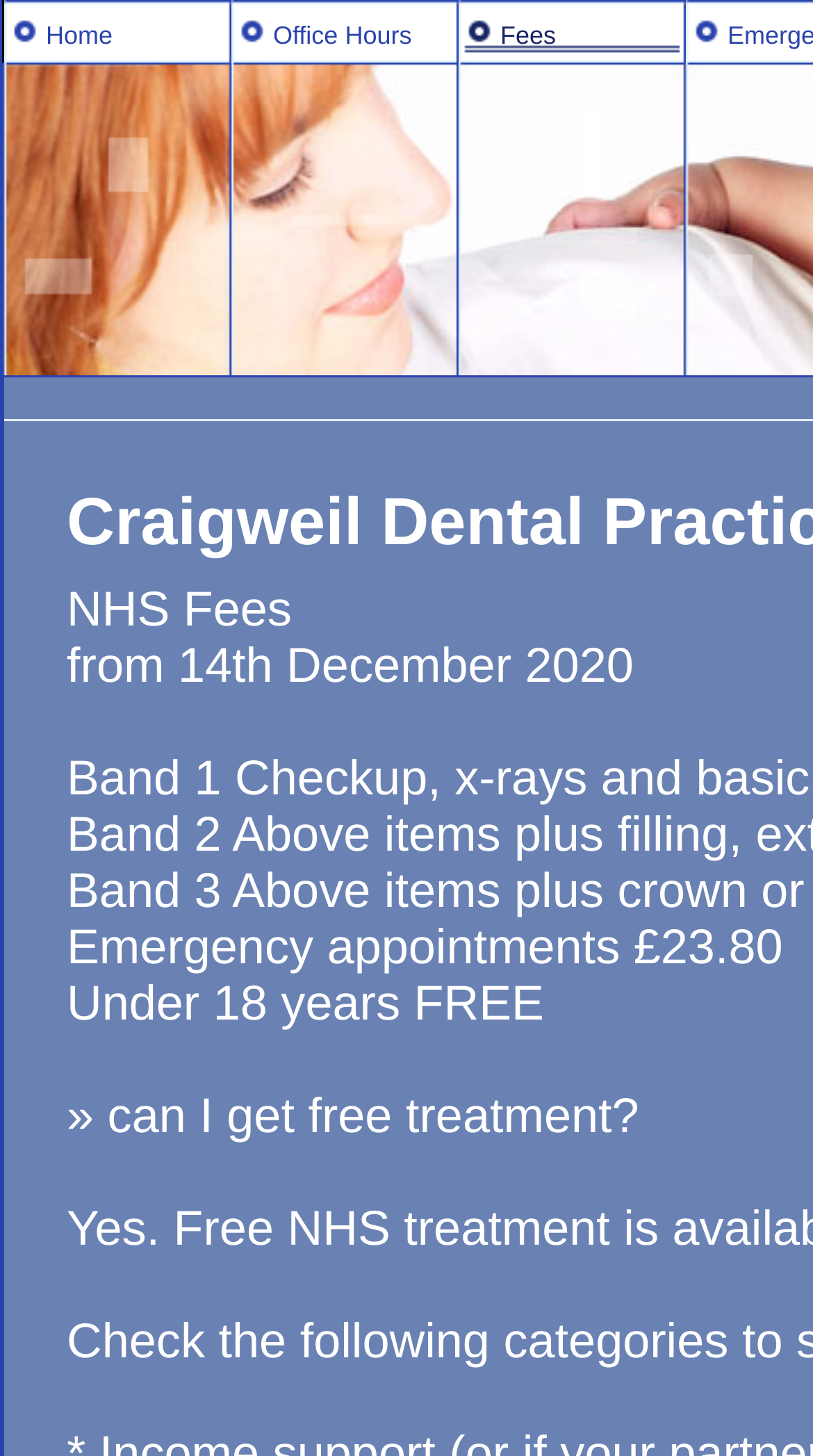Provide your answer in a single word or phrase: 
What is the cost of an emergency appointment?

£23.80